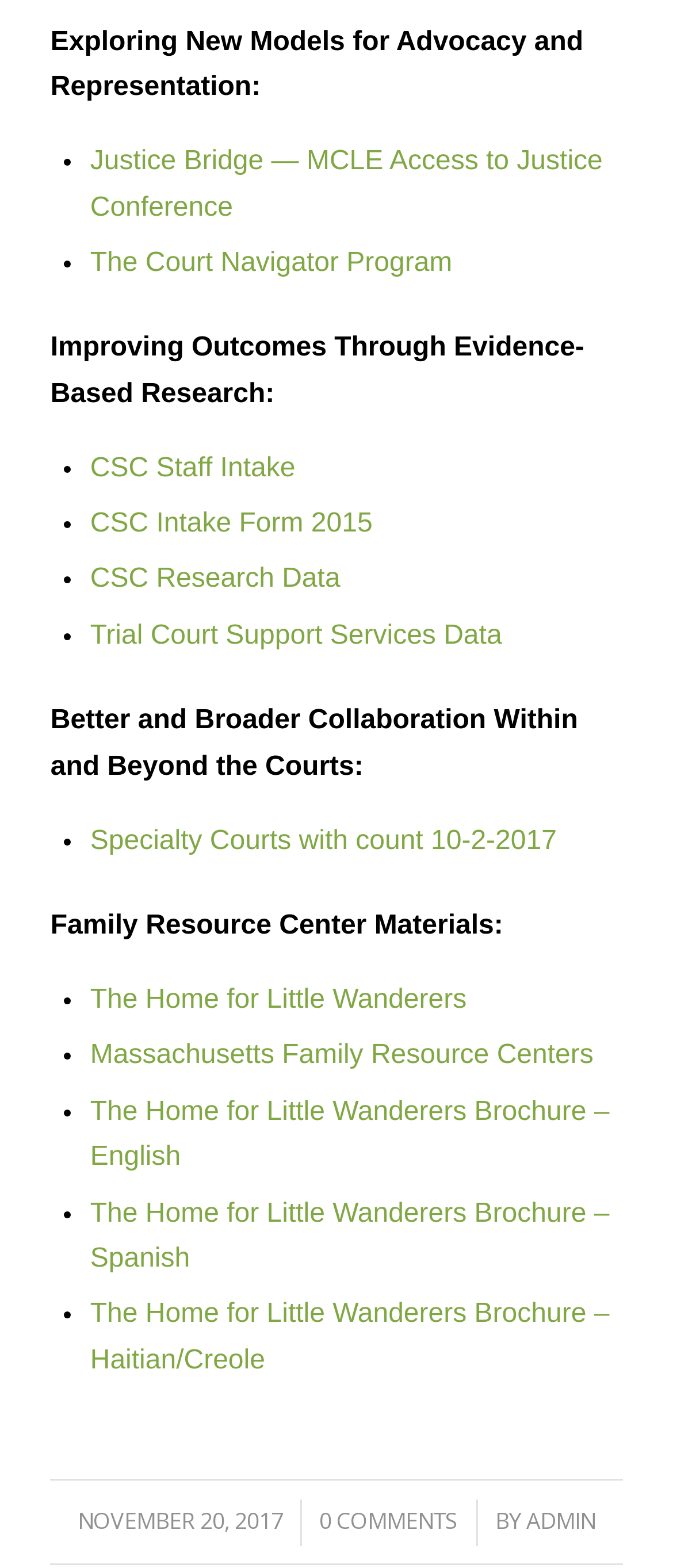Locate the bounding box coordinates of the area to click to fulfill this instruction: "Go to Database Administrators Stack Exchange". The bounding box should be presented as four float numbers between 0 and 1, in the order [left, top, right, bottom].

None